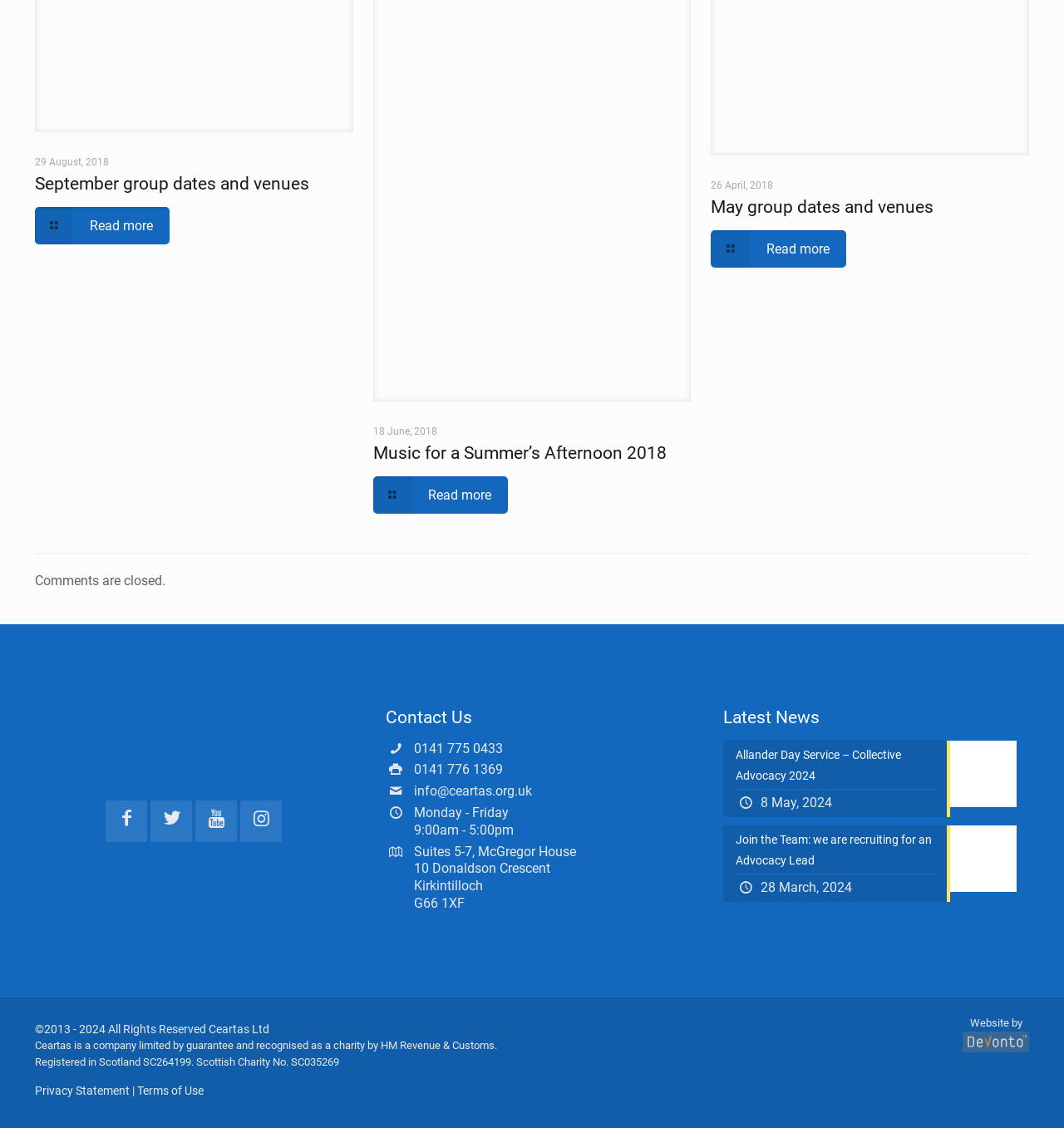Highlight the bounding box coordinates of the element you need to click to perform the following instruction: "Check the website's privacy statement."

[0.033, 0.961, 0.122, 0.972]